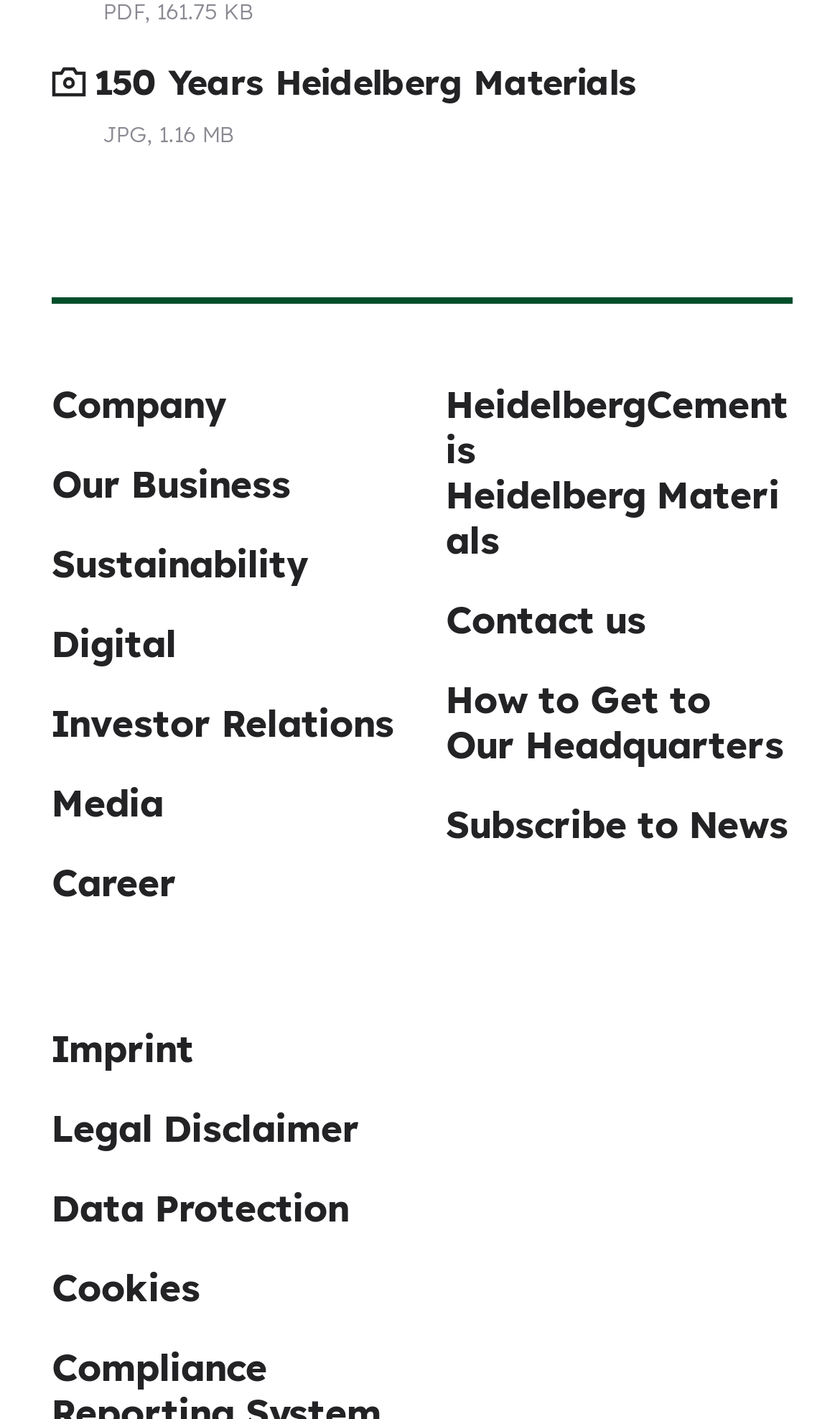Analyze the image and give a detailed response to the question:
What is the file type of the downloadable file?

The text 'JPG, 1.16 MB' suggests that the downloadable file is a JPG file with a size of 1.16 MB.